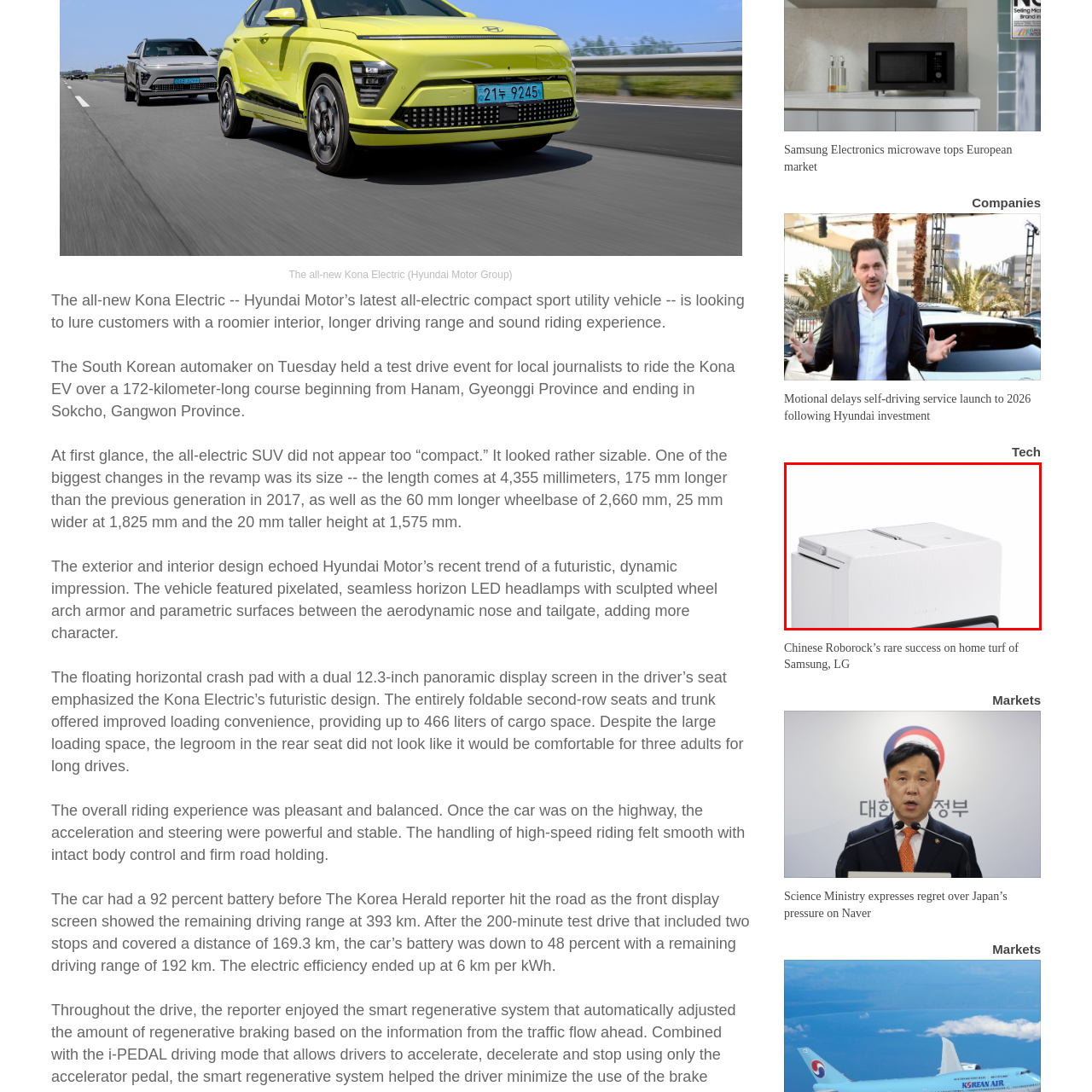View the portion of the image within the red bounding box and answer this question using a single word or phrase:
What is Samsung's goal in designing this microwave?

Combine practicality with style